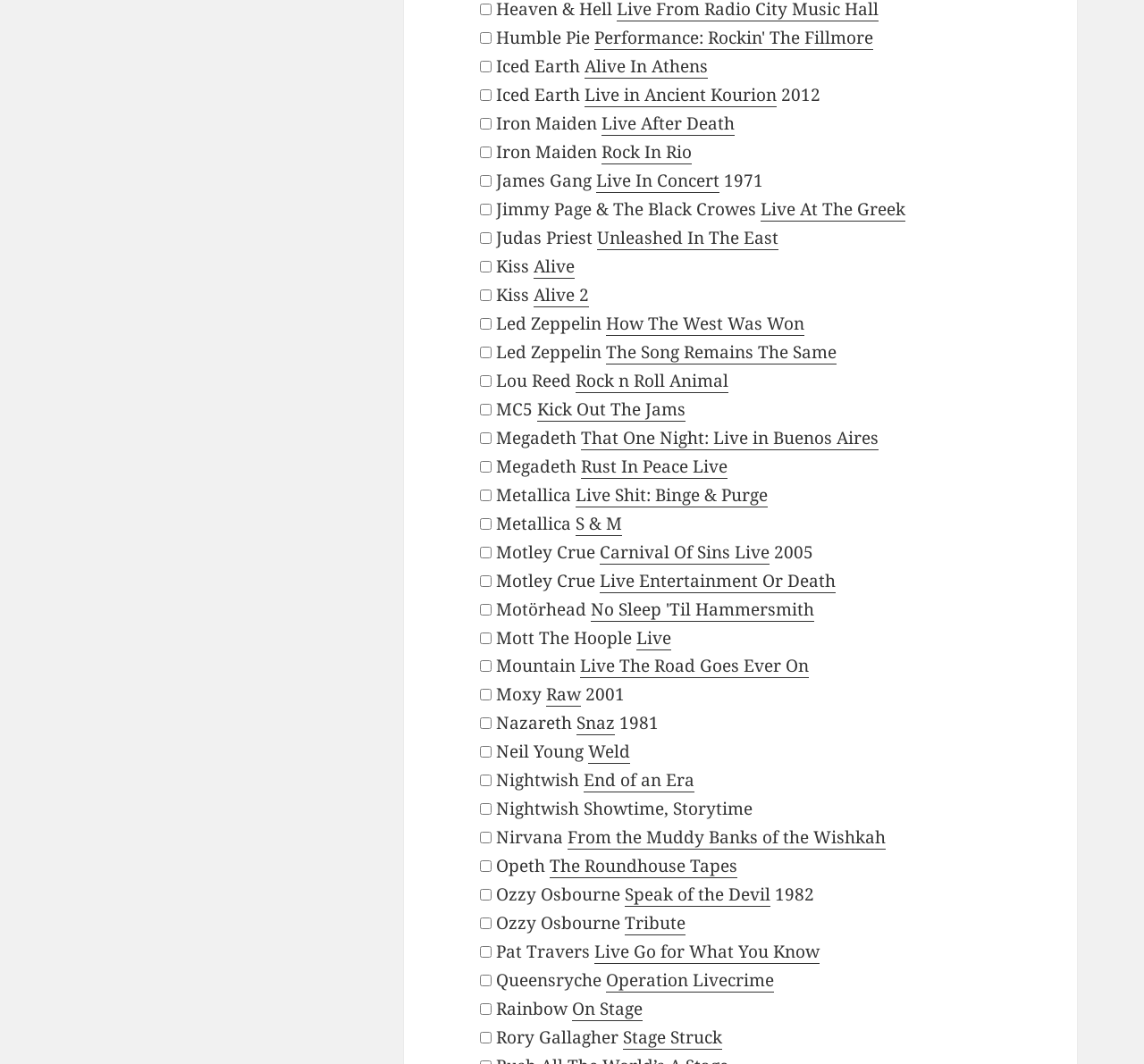Provide a single word or phrase answer to the question: 
Are any of the checkboxes checked by default?

No